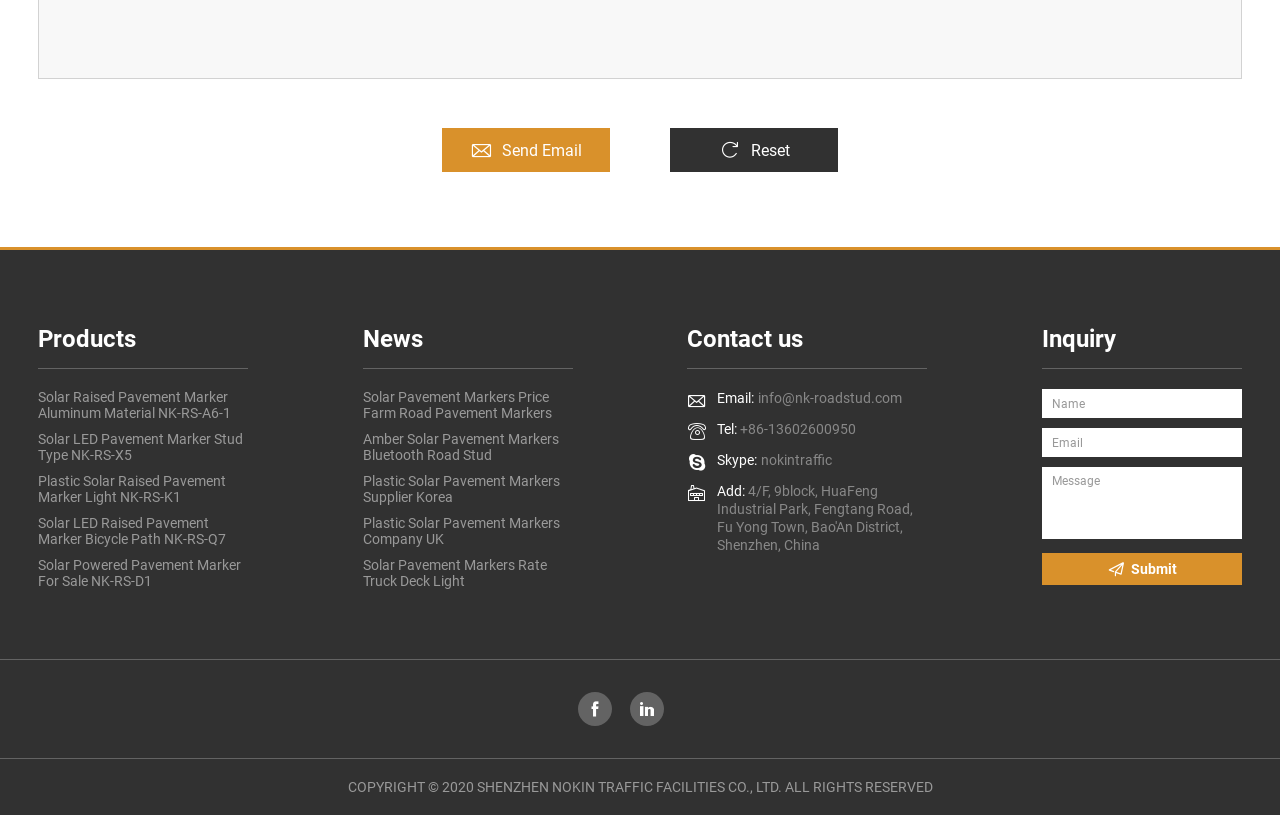Please identify the bounding box coordinates of the element I need to click to follow this instruction: "Click the Send Email button".

[0.345, 0.158, 0.477, 0.212]